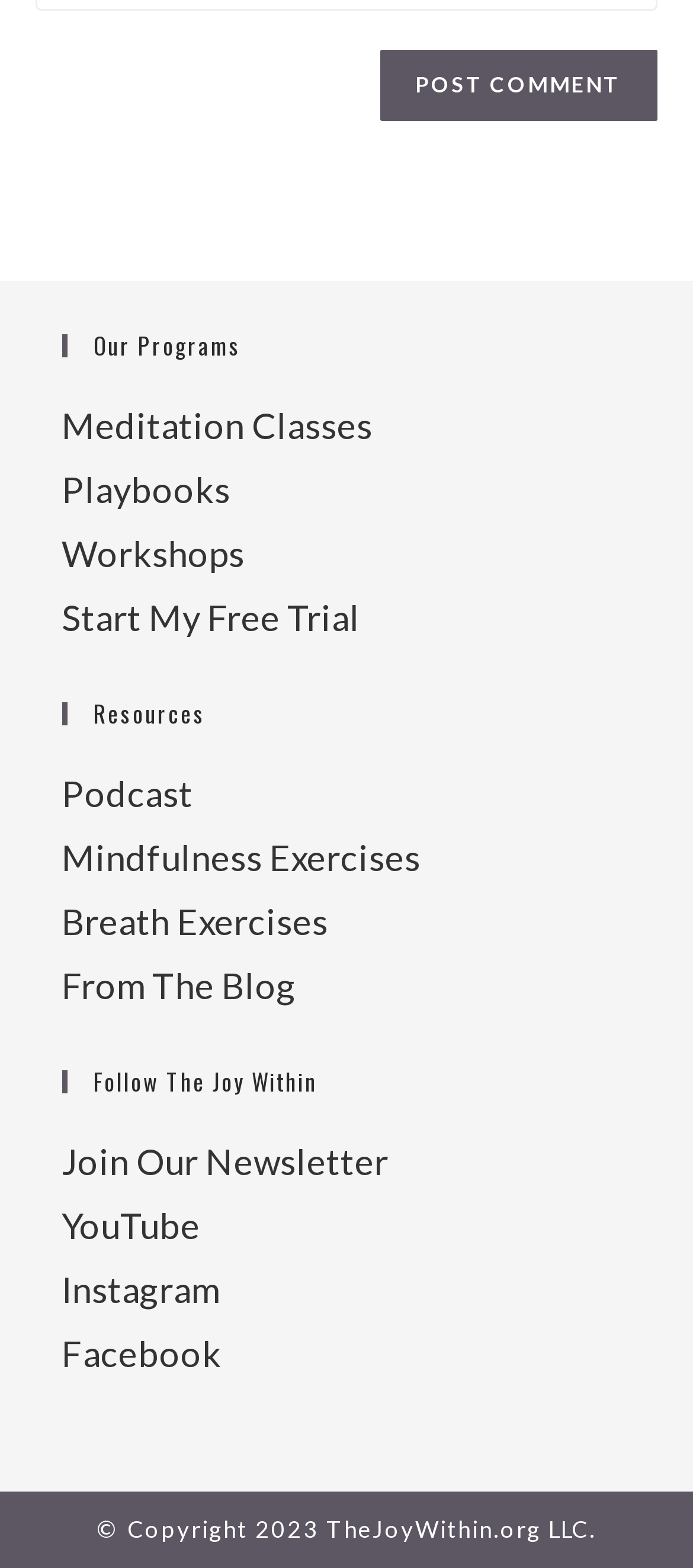Please provide a detailed answer to the question below based on the screenshot: 
What is the copyright information of the website?

The text at the bottom of the page indicates that the website's content is copyrighted by TheJoyWithin.org LLC in 2023.